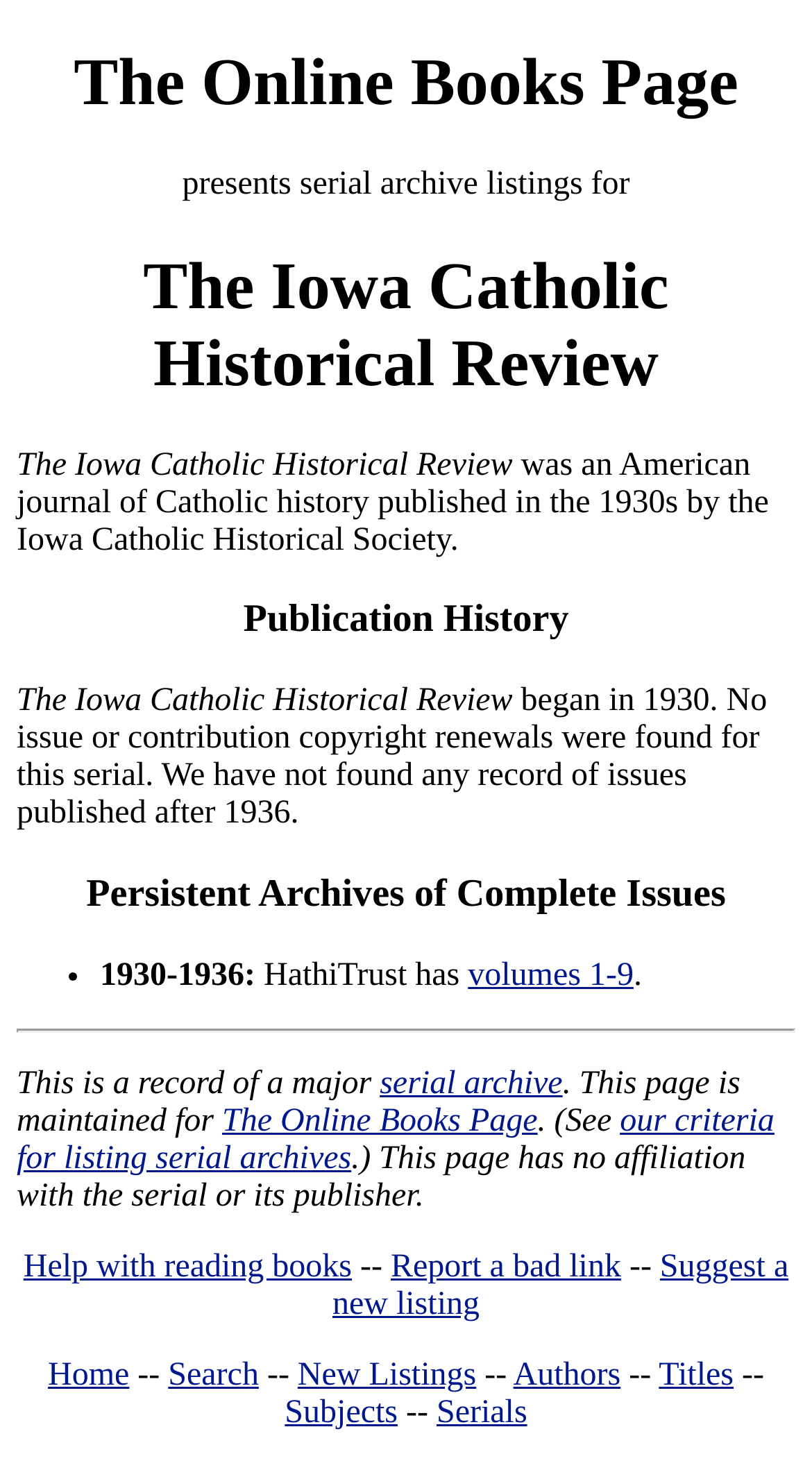Predict the bounding box coordinates of the area that should be clicked to accomplish the following instruction: "read about The Iowa Catholic Historical Review". The bounding box coordinates should consist of four float numbers between 0 and 1, i.e., [left, top, right, bottom].

[0.021, 0.17, 0.979, 0.276]